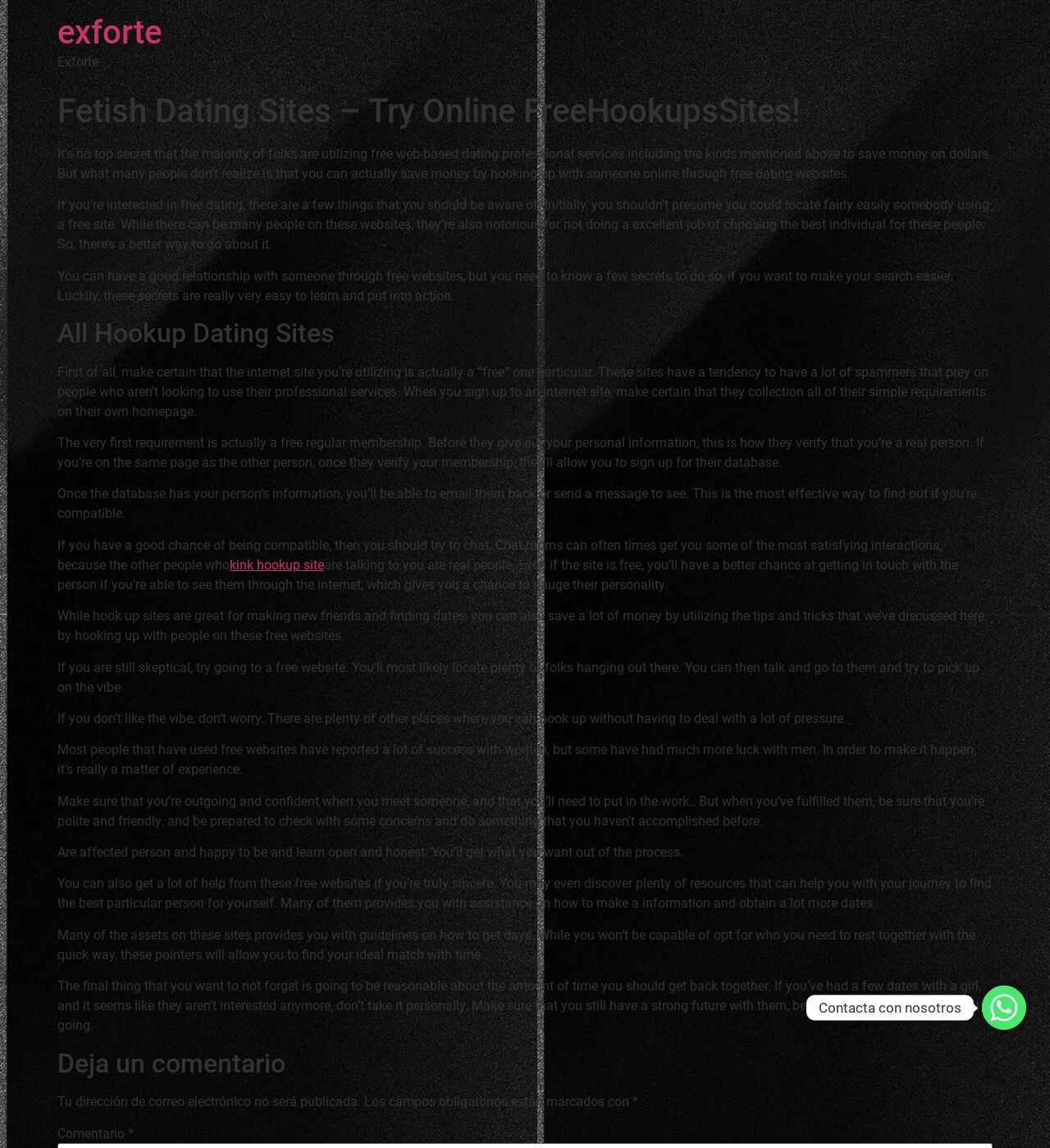Determine the bounding box coordinates of the UI element that matches the following description: "kink hookup site". The coordinates should be four float numbers between 0 and 1 in the format [left, top, right, bottom].

[0.219, 0.485, 0.309, 0.499]